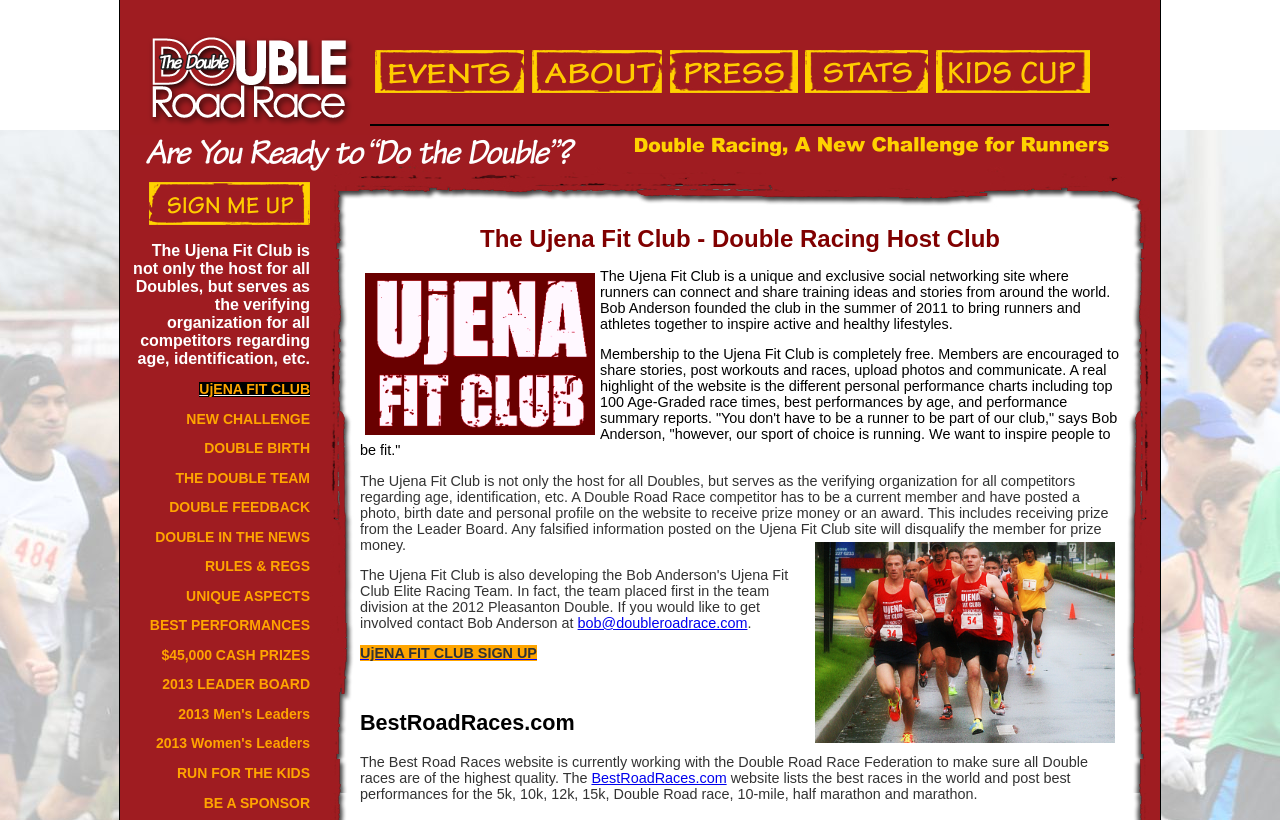Identify the bounding box coordinates of the part that should be clicked to carry out this instruction: "Visit the 'Events' page".

[0.293, 0.098, 0.409, 0.117]